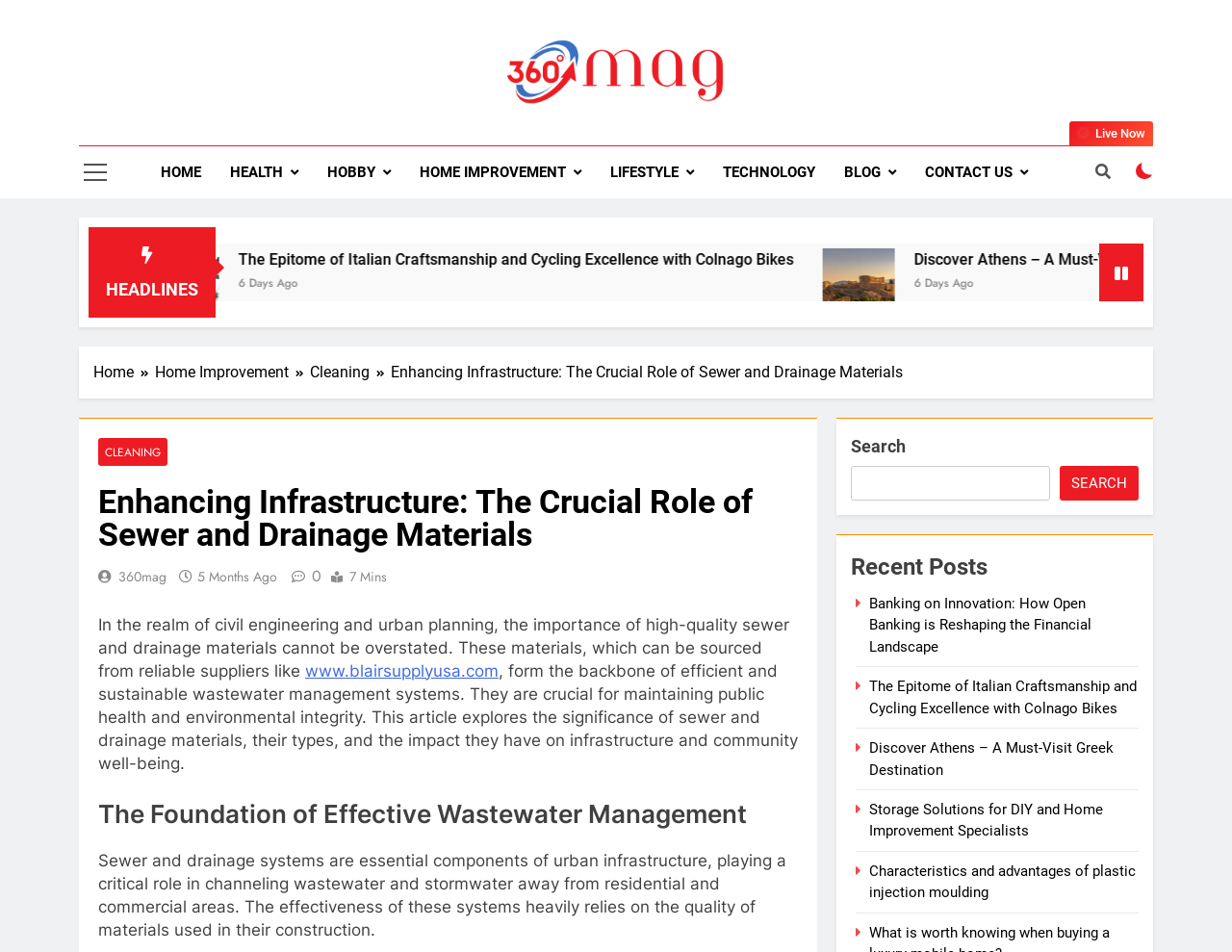Elaborate on the different components and information displayed on the webpage.

This webpage is about 360Mag, a magazine that covers various topics including lifestyle, technology, and home improvement. At the top left corner, there is a logo of 360Mag, and next to it, there is a link to the homepage. Below the logo, there is a navigation menu with links to different categories such as health, hobby, and technology.

On the top right corner, there is a search bar with a search button. Below the search bar, there is a section with three featured articles, each with a heading, a link, and an image. The articles are about Colnago bikes, visiting Athens, and storage solutions for DIY and home improvement specialists.

The main content of the webpage is an article titled "Enhancing Infrastructure: The Crucial Role of Sewer and Drainage Materials". The article is divided into several sections, each with a heading and a block of text. The article discusses the importance of high-quality sewer and drainage materials in civil engineering and urban planning, and how they can be sourced from reliable suppliers.

On the right side of the article, there is a section with links to recent posts, including articles about open banking, Colnago bikes, visiting Athens, and storage solutions for DIY and home improvement specialists. At the bottom of the webpage, there is a breadcrumbs navigation menu that shows the current page's location in the website's hierarchy.